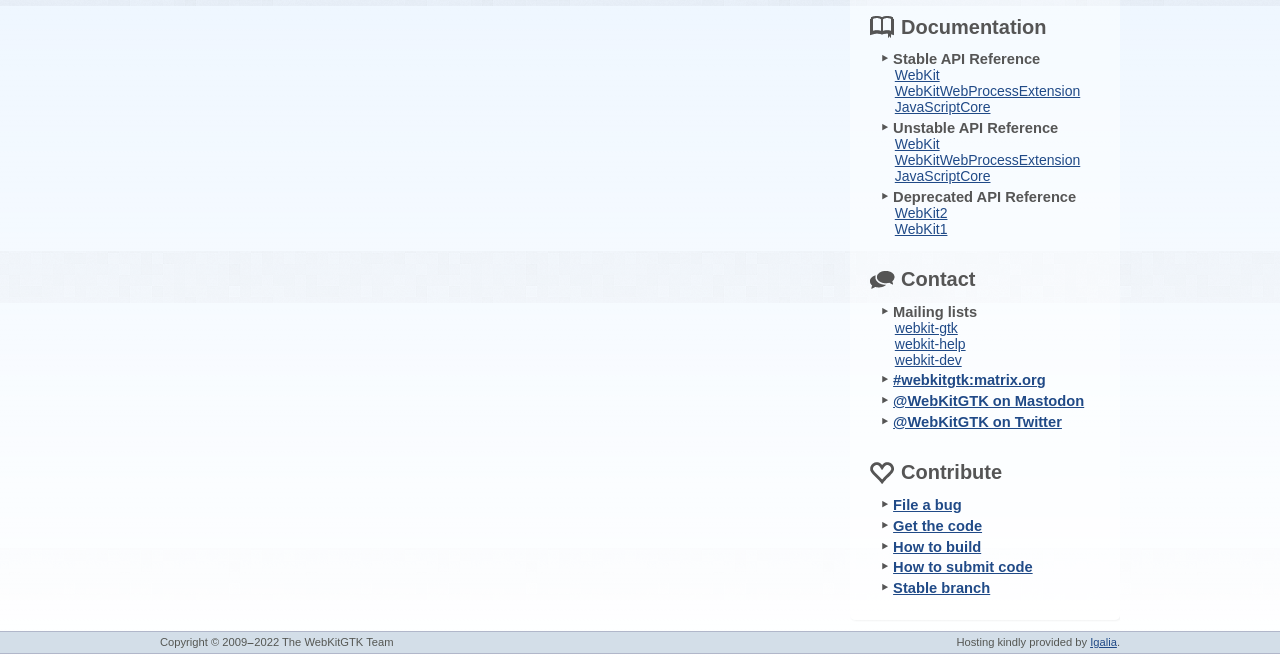Using the provided element description "How to submit code", determine the bounding box coordinates of the UI element.

[0.698, 0.852, 0.807, 0.876]